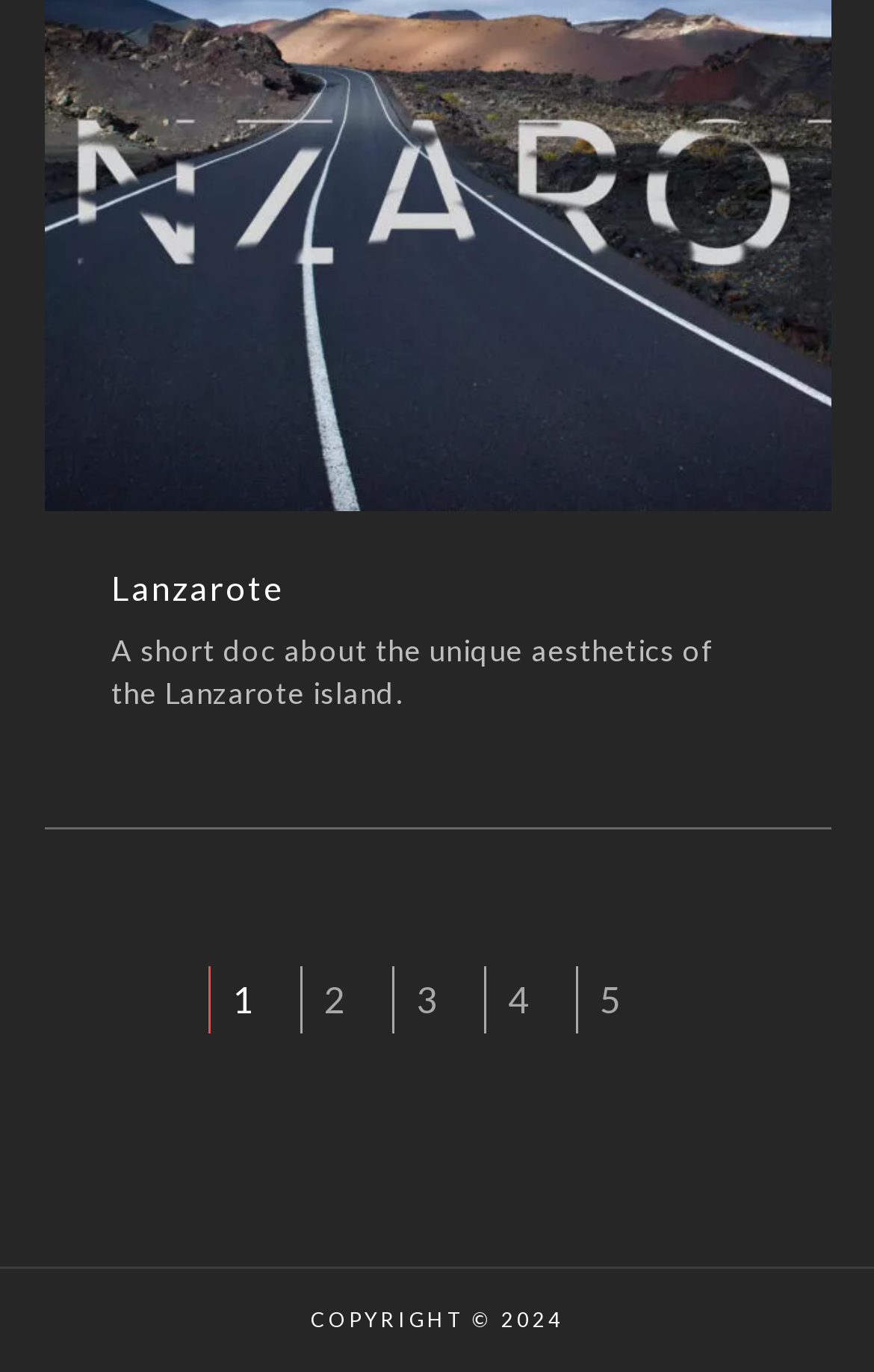Respond with a single word or phrase:
What is the name of the island?

Lanzarote